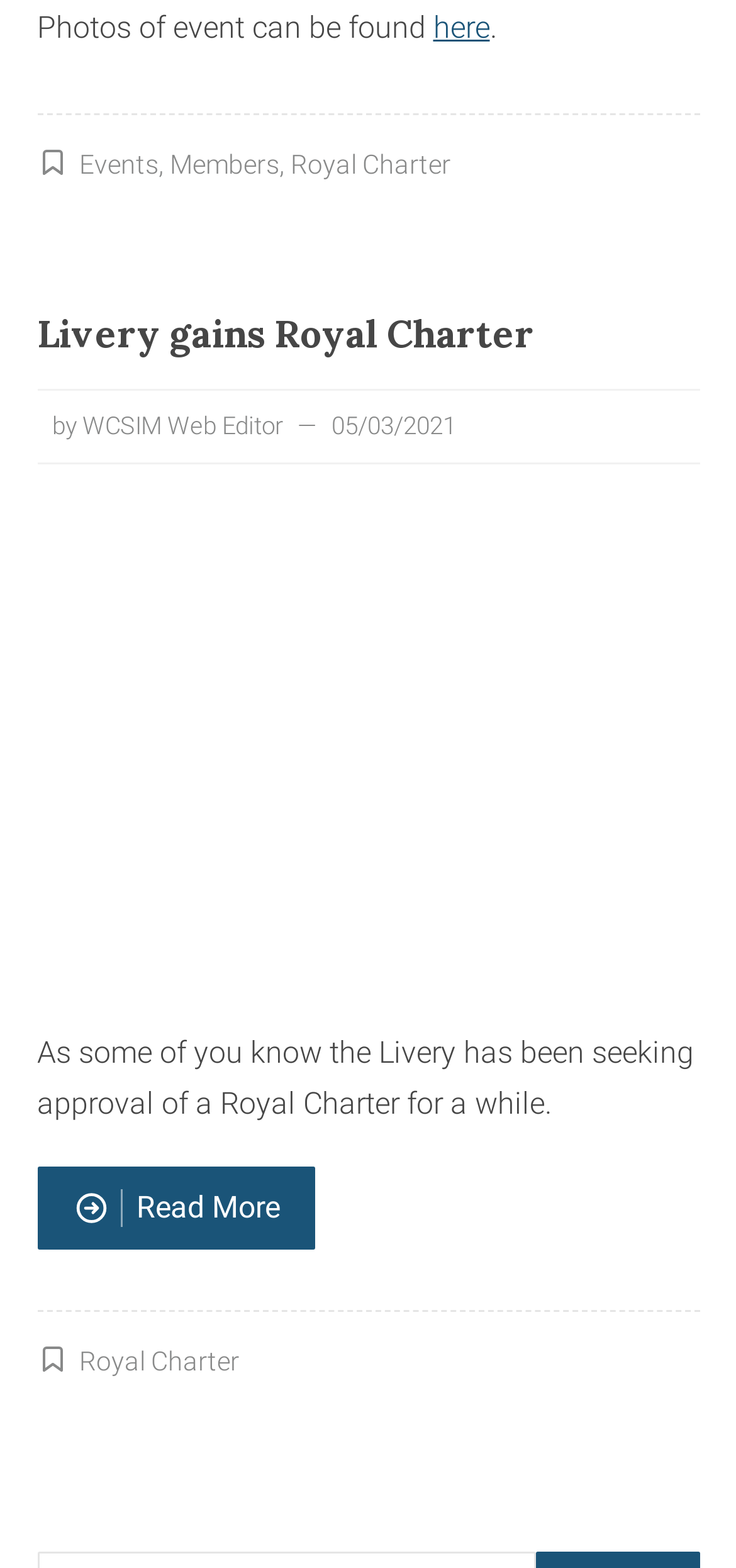Could you find the bounding box coordinates of the clickable area to complete this instruction: "Check the article by WCSIM Web Editor"?

[0.112, 0.262, 0.383, 0.28]